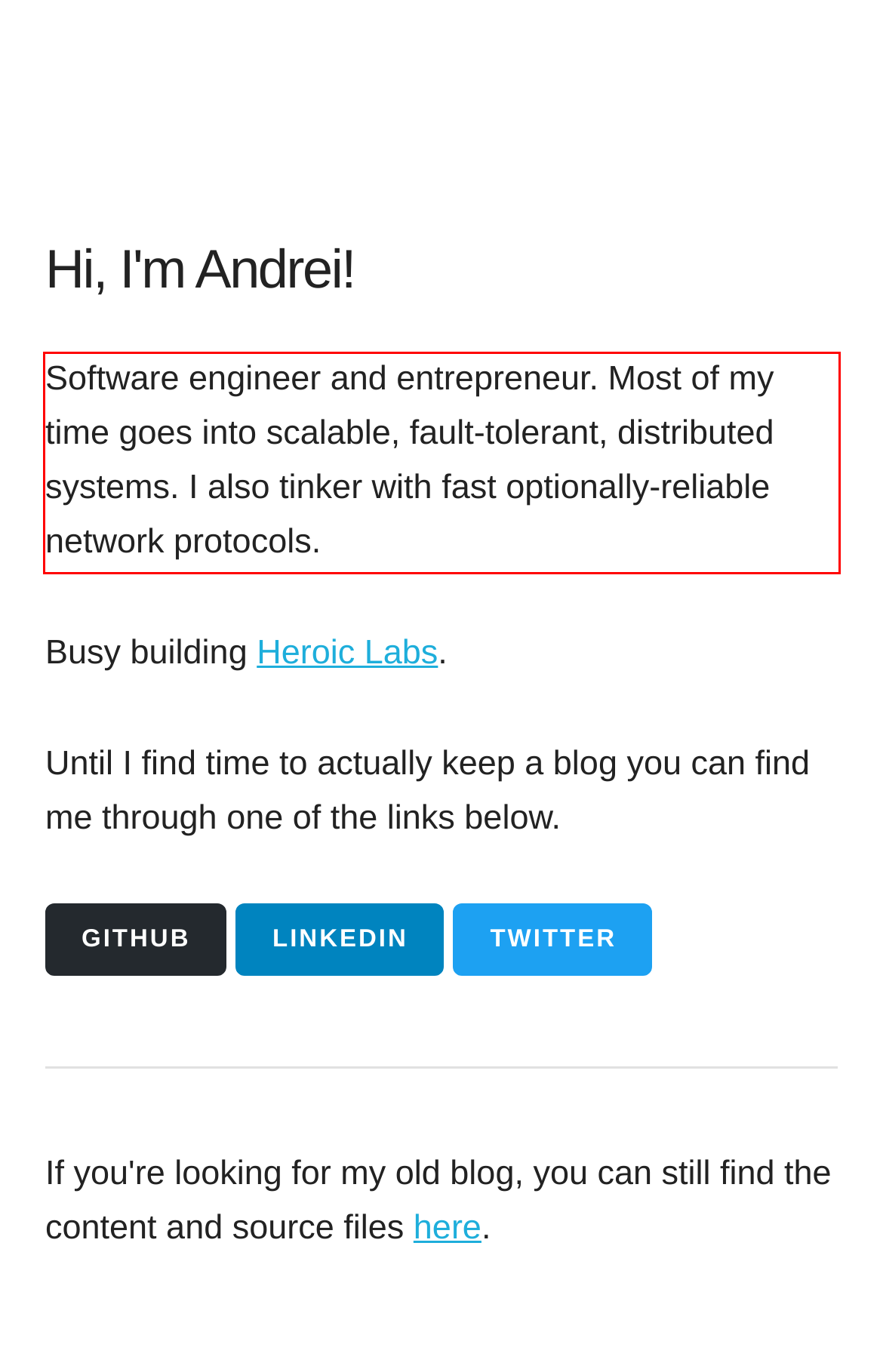Please identify and extract the text content from the UI element encased in a red bounding box on the provided webpage screenshot.

Software engineer and entrepreneur. Most of my time goes into scalable, fault-tolerant, distributed systems. I also tinker with fast optionally-reliable network protocols.